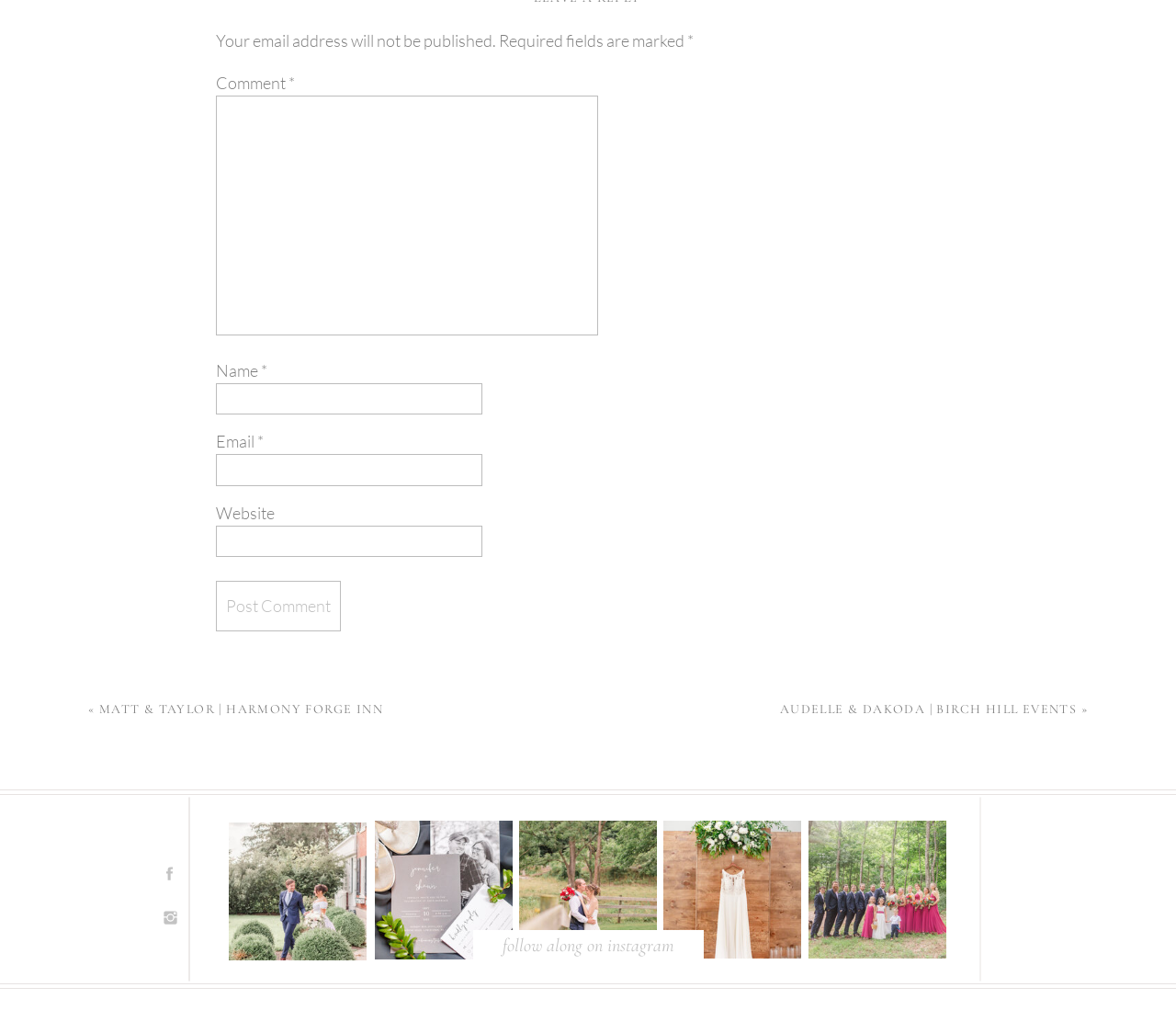Identify the bounding box coordinates of the clickable region to carry out the given instruction: "Type your name".

[0.184, 0.38, 0.41, 0.411]